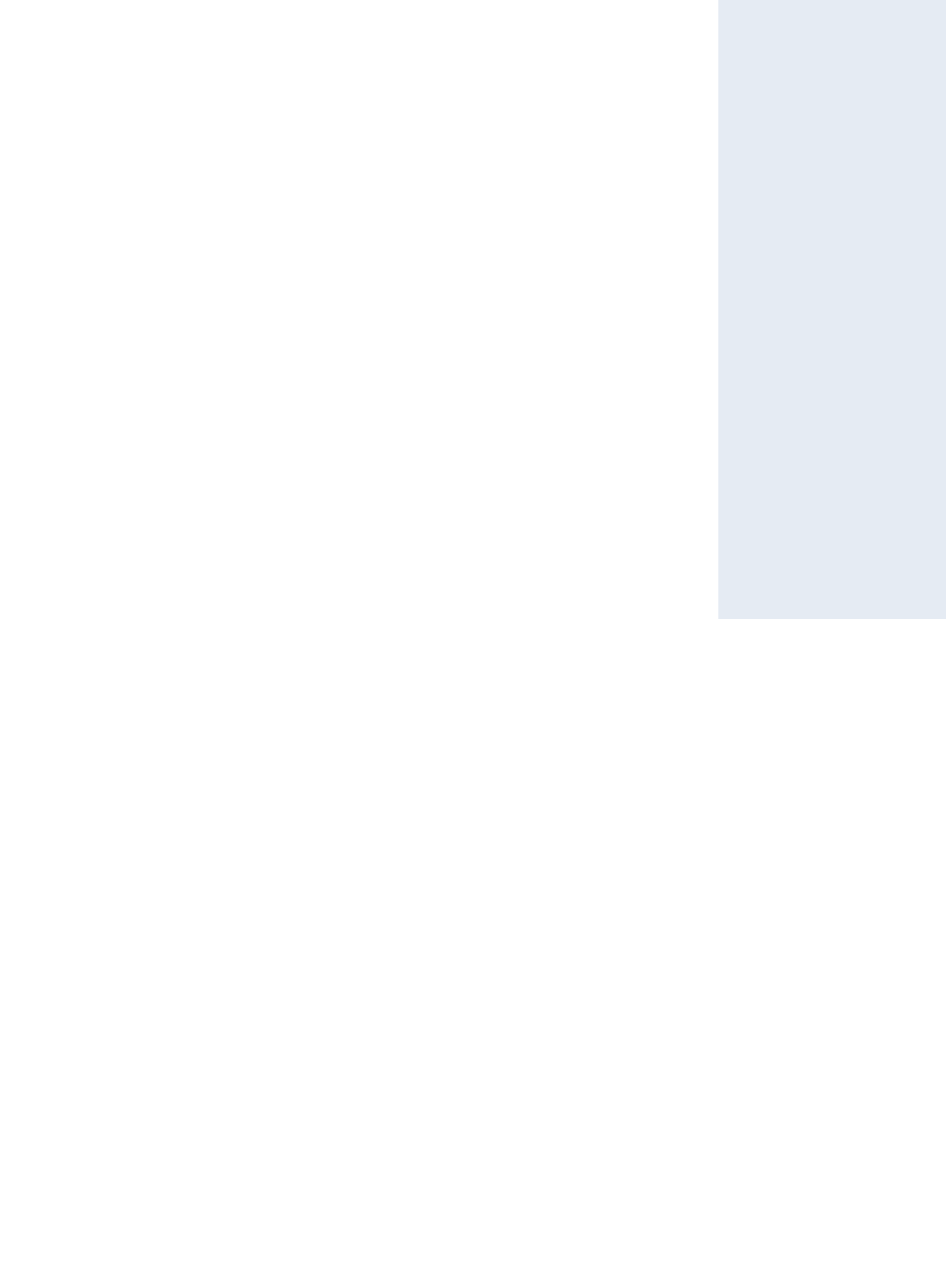What is the profession of the lawyer?
Give a comprehensive and detailed explanation for the question.

Based on the image with the text 'criminal lawyer' and the law firm's name 'LAW OFFICES OF LLOYD LONG', it can be inferred that the lawyer's profession is a criminal lawyer.